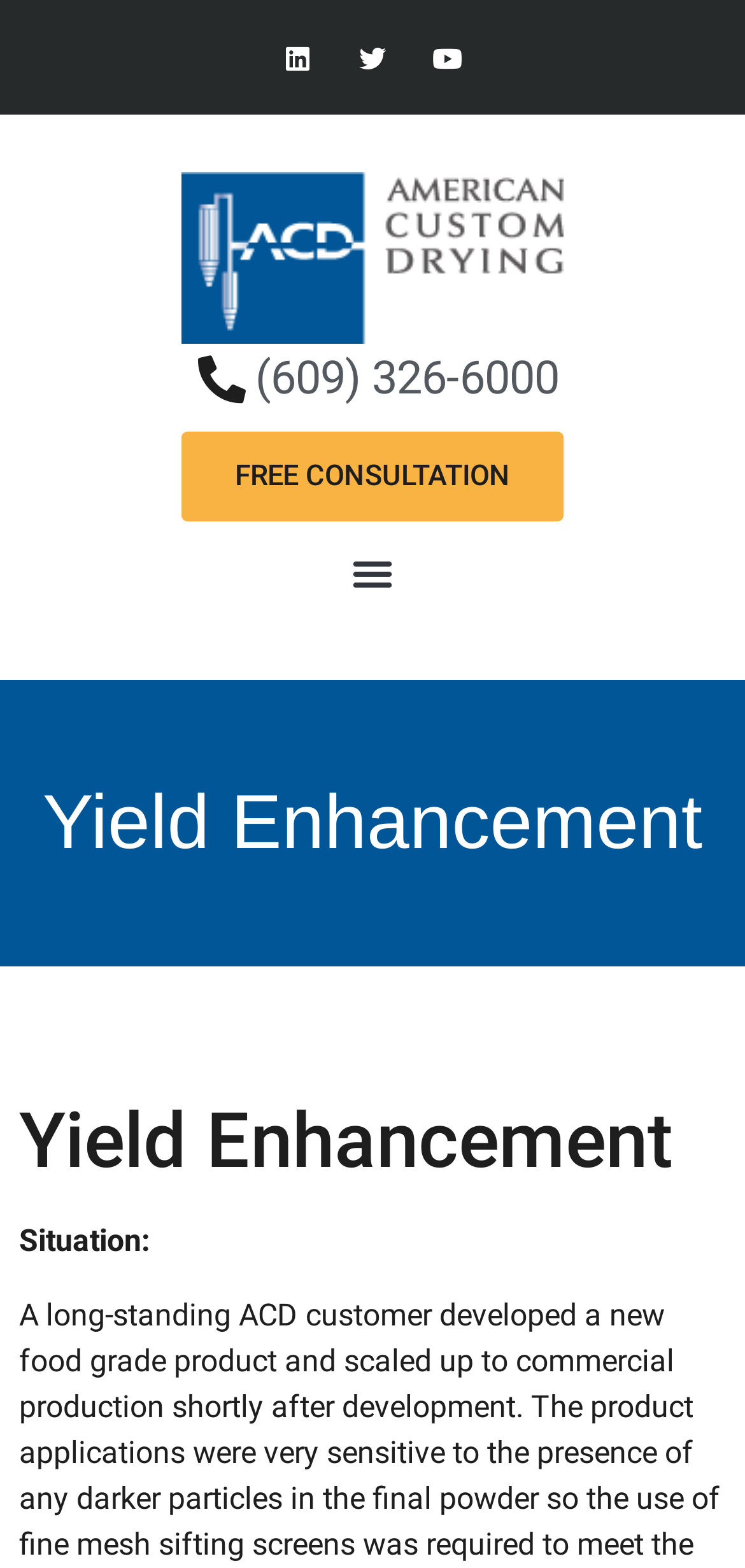Based on the element description, predict the bounding box coordinates (top-left x, top-left y, bottom-right x, bottom-right y) for the UI element in the screenshot: alt="logo_header-f5e17c77b9bef6386aa2cd76a06e3af47f3bf153515f8e0d9cf5a3f448ffea2e" title="logo_header-f5e17c77b9bef6386aa2cd76a06e3af47f3bf153515f8e0d9cf5a3f448ffea2e"

[0.244, 0.11, 0.756, 0.219]